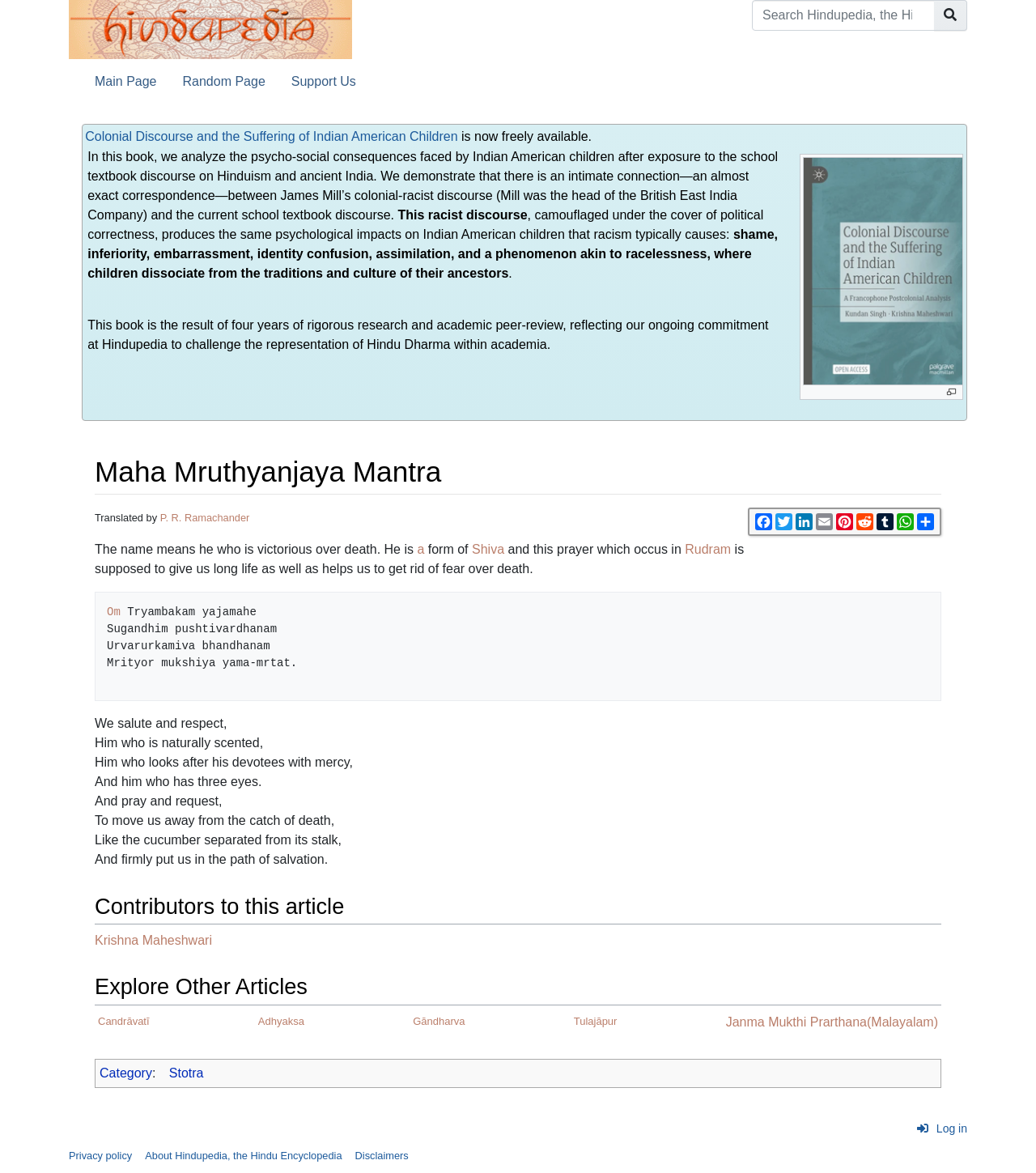Extract the bounding box of the UI element described as: "Random Page".

[0.164, 0.056, 0.269, 0.084]